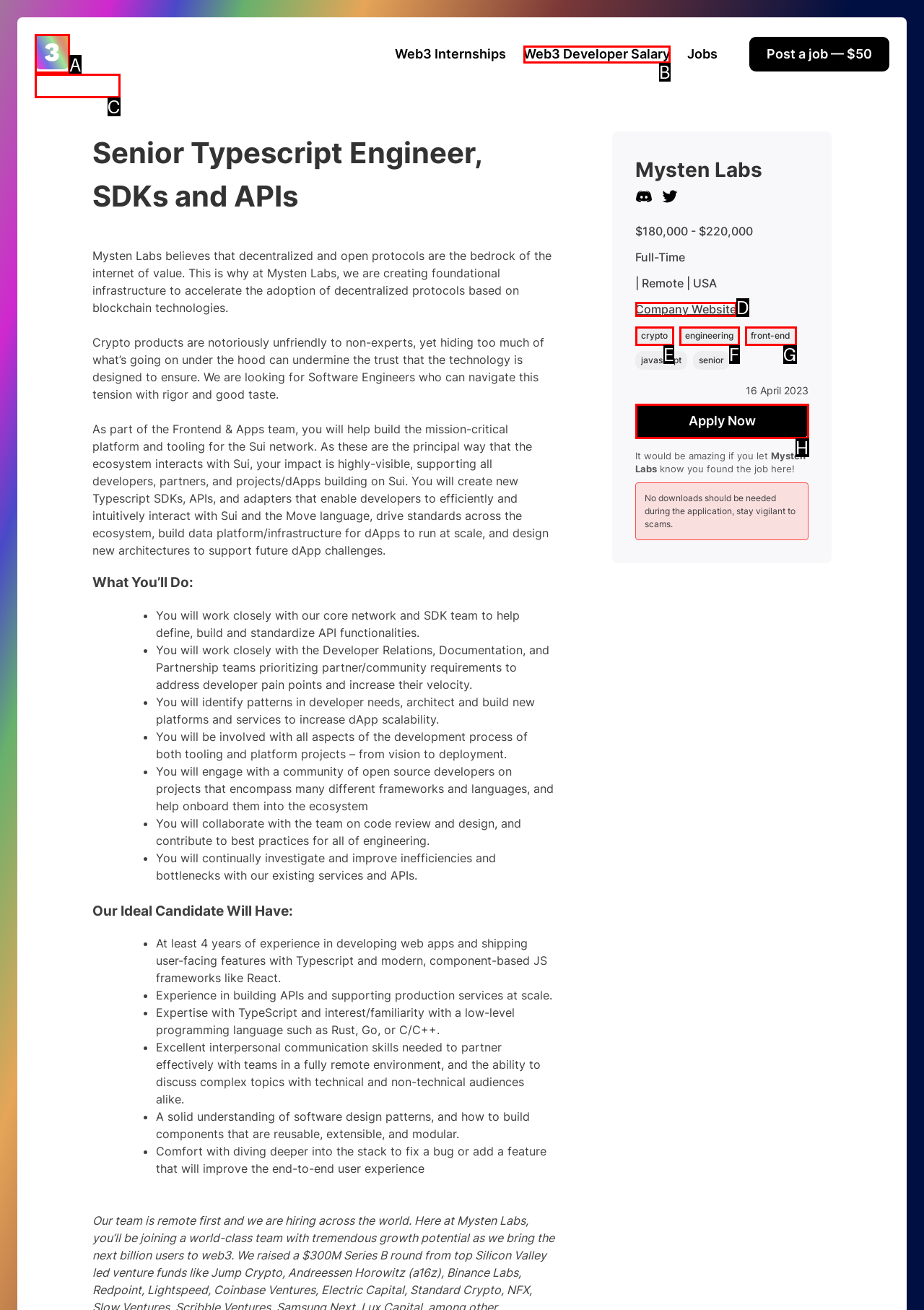Which HTML element should be clicked to fulfill the following task: Visit 'Web3 Jobs'?
Reply with the letter of the appropriate option from the choices given.

A